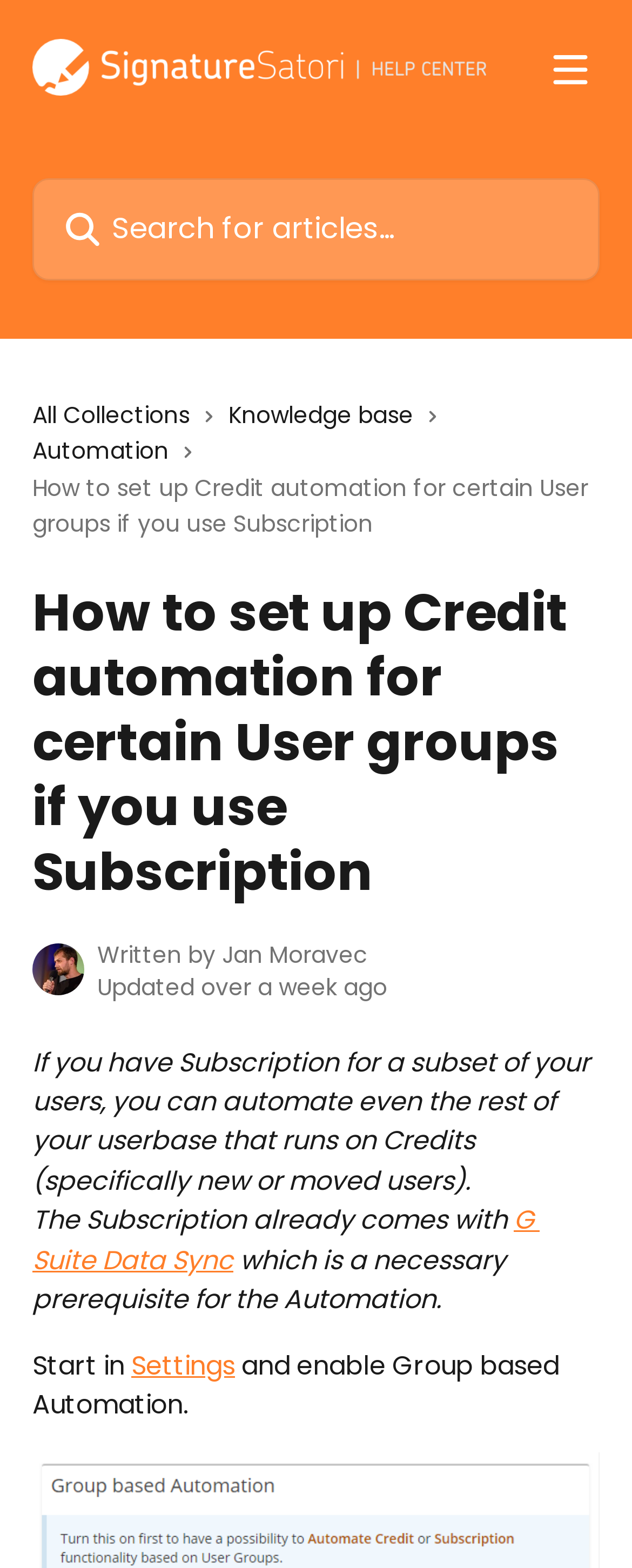Please provide a short answer using a single word or phrase for the question:
What is the topic of this help article?

Credit automation